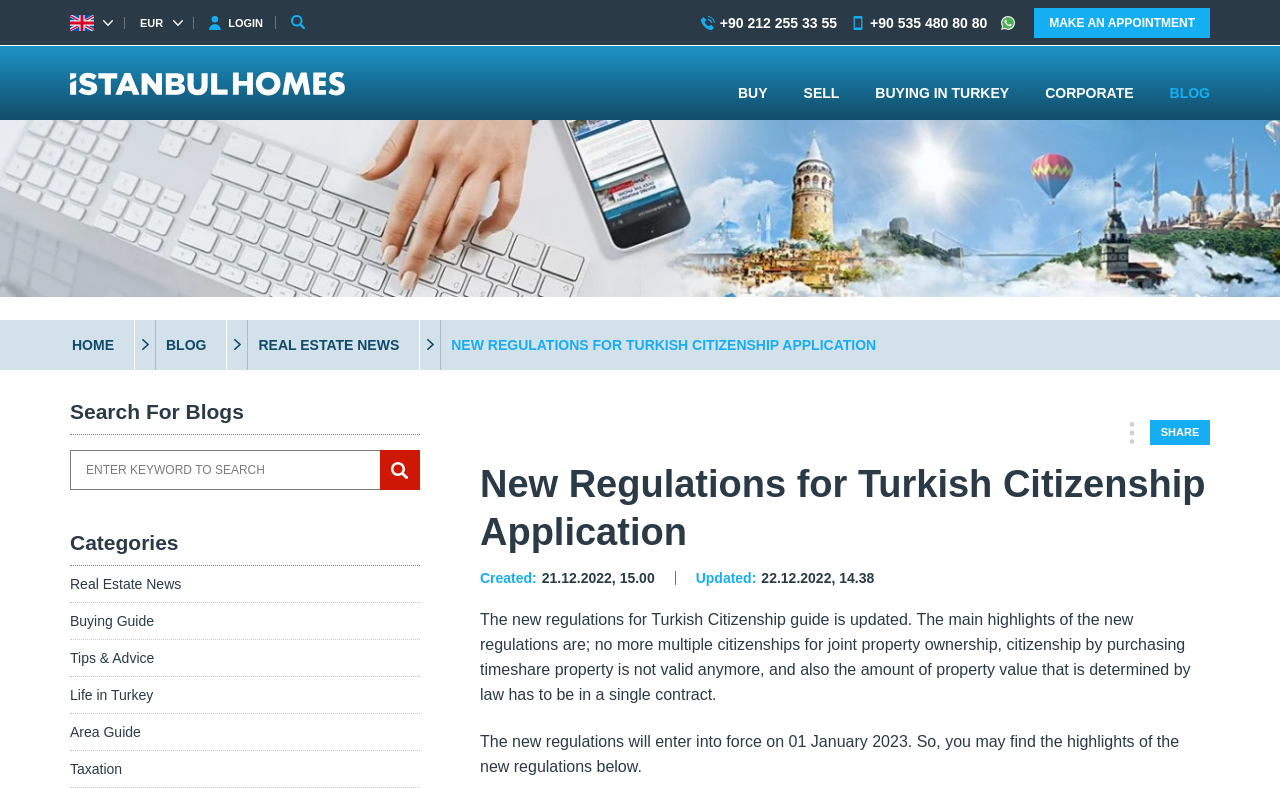Extract the primary heading text from the webpage.

New Regulations for Turkish Citizenship Application